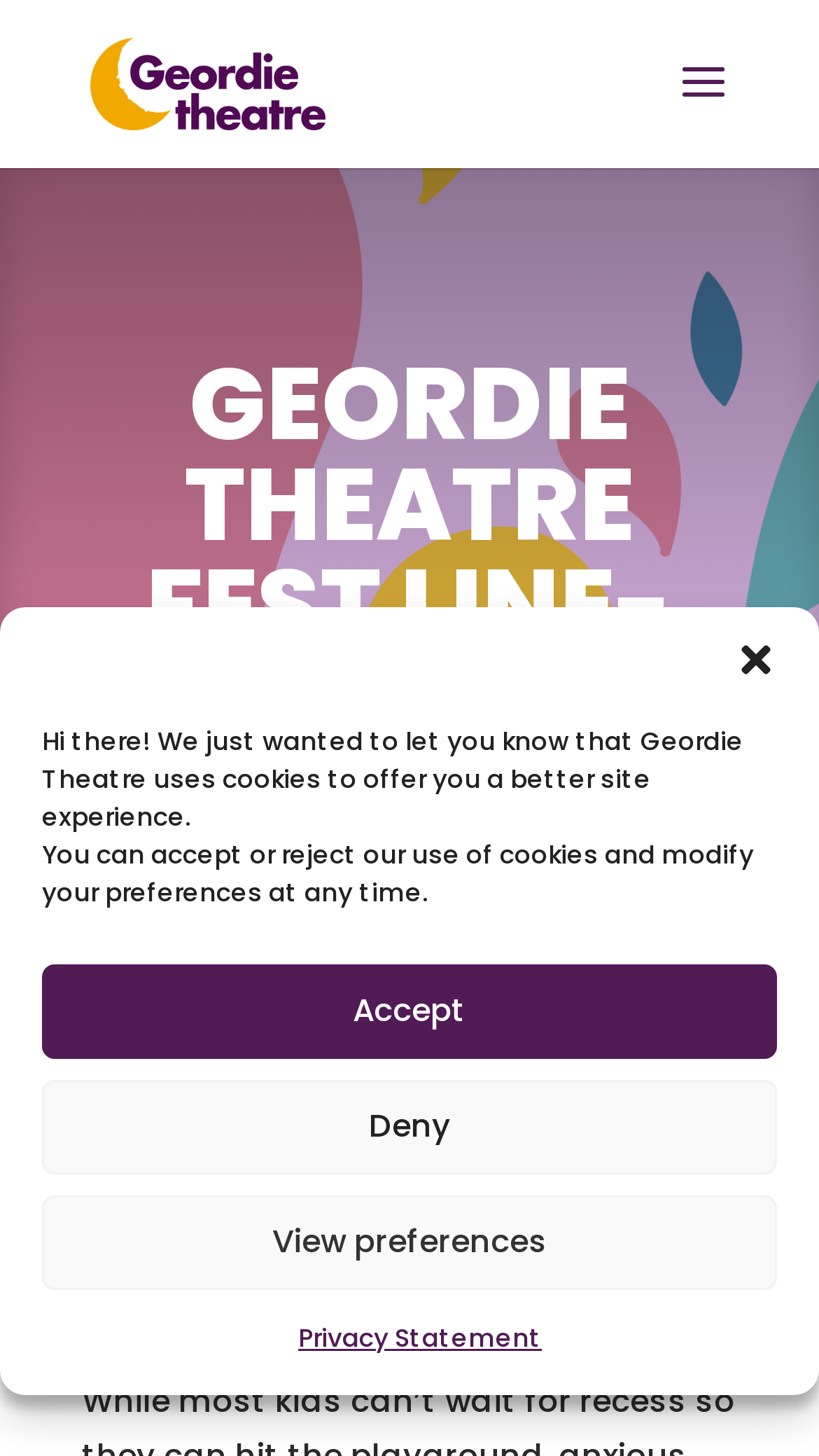Using the description: "Deny", identify the bounding box of the corresponding UI element in the screenshot.

[0.051, 0.741, 0.949, 0.806]